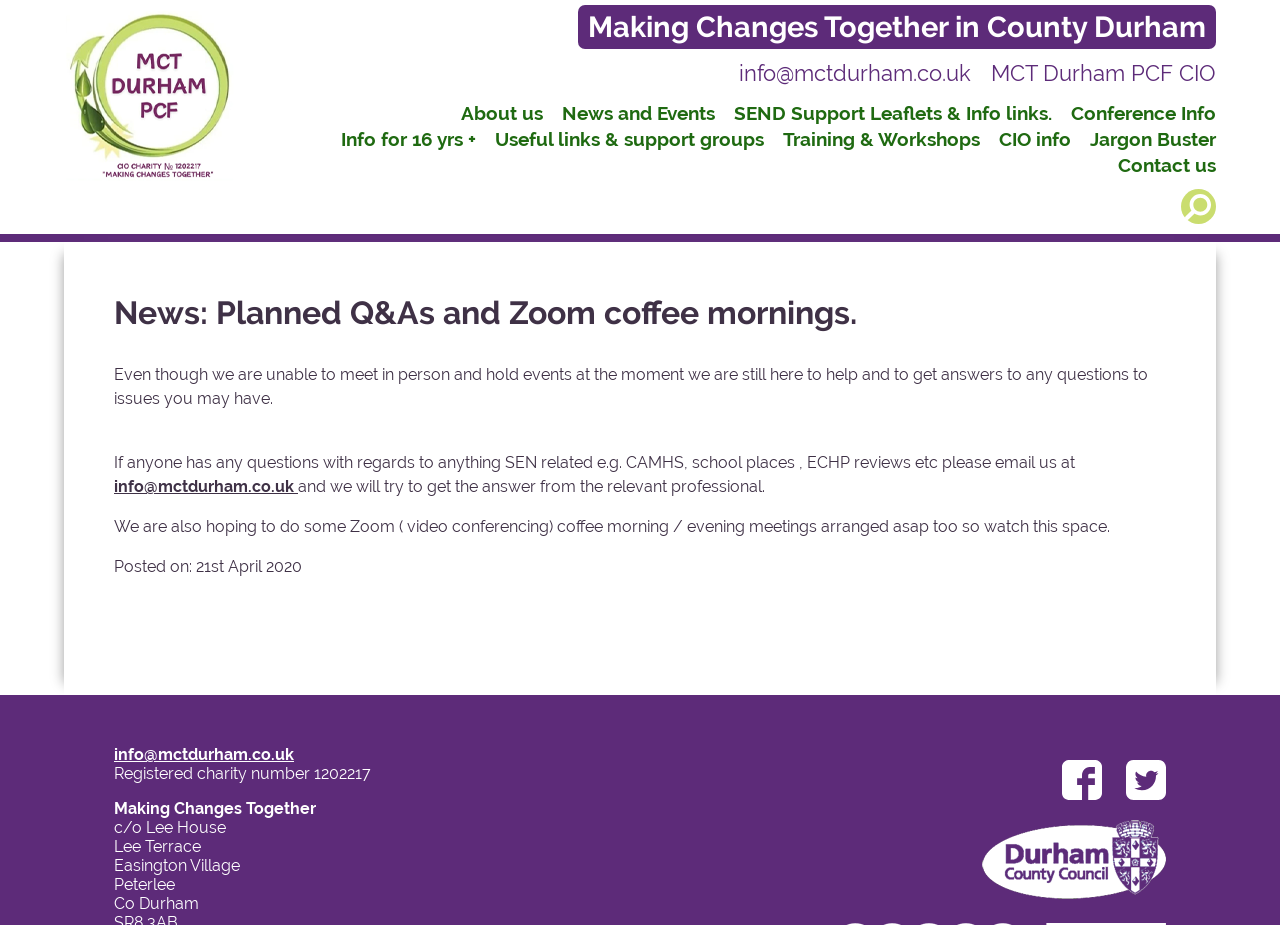Respond with a single word or short phrase to the following question: 
What is the charity number of MCT Durham?

1202217